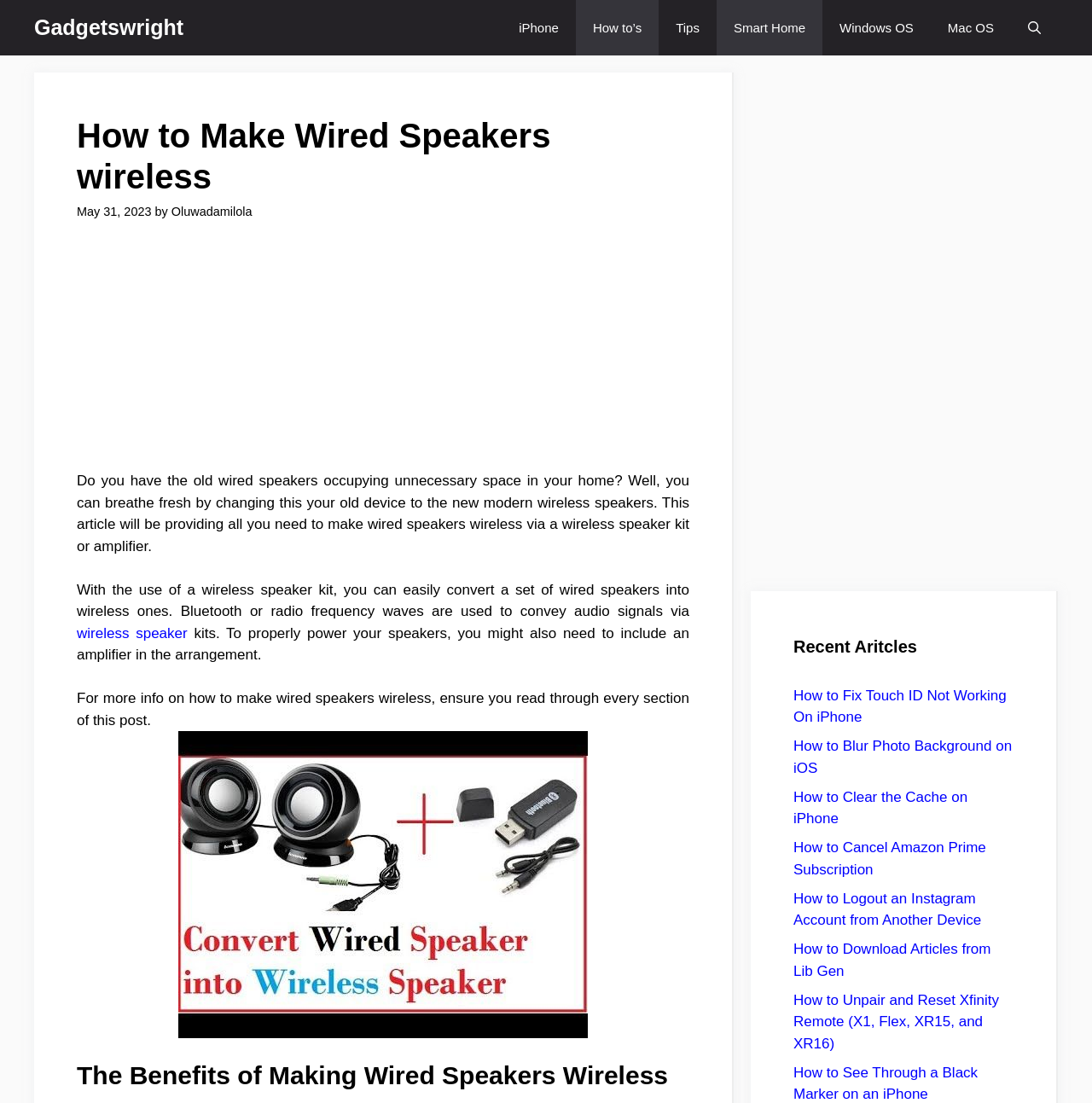Answer briefly with one word or phrase:
What is the benefit of making wired speakers wireless?

Freeing up space